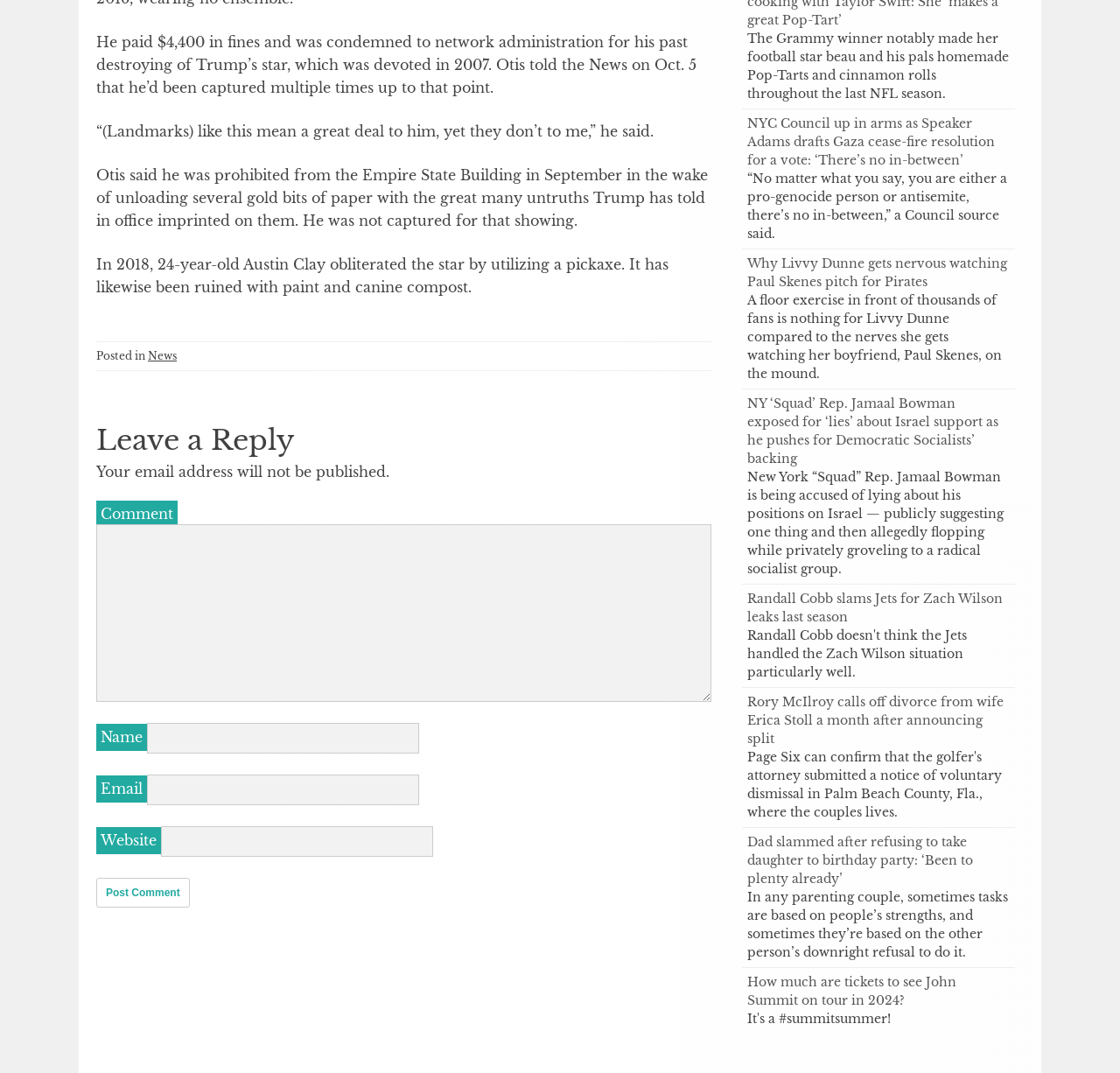Find the bounding box coordinates of the element's region that should be clicked in order to follow the given instruction: "Click the 'Leave a Reply' link". The coordinates should consist of four float numbers between 0 and 1, i.e., [left, top, right, bottom].

[0.086, 0.391, 0.635, 0.43]